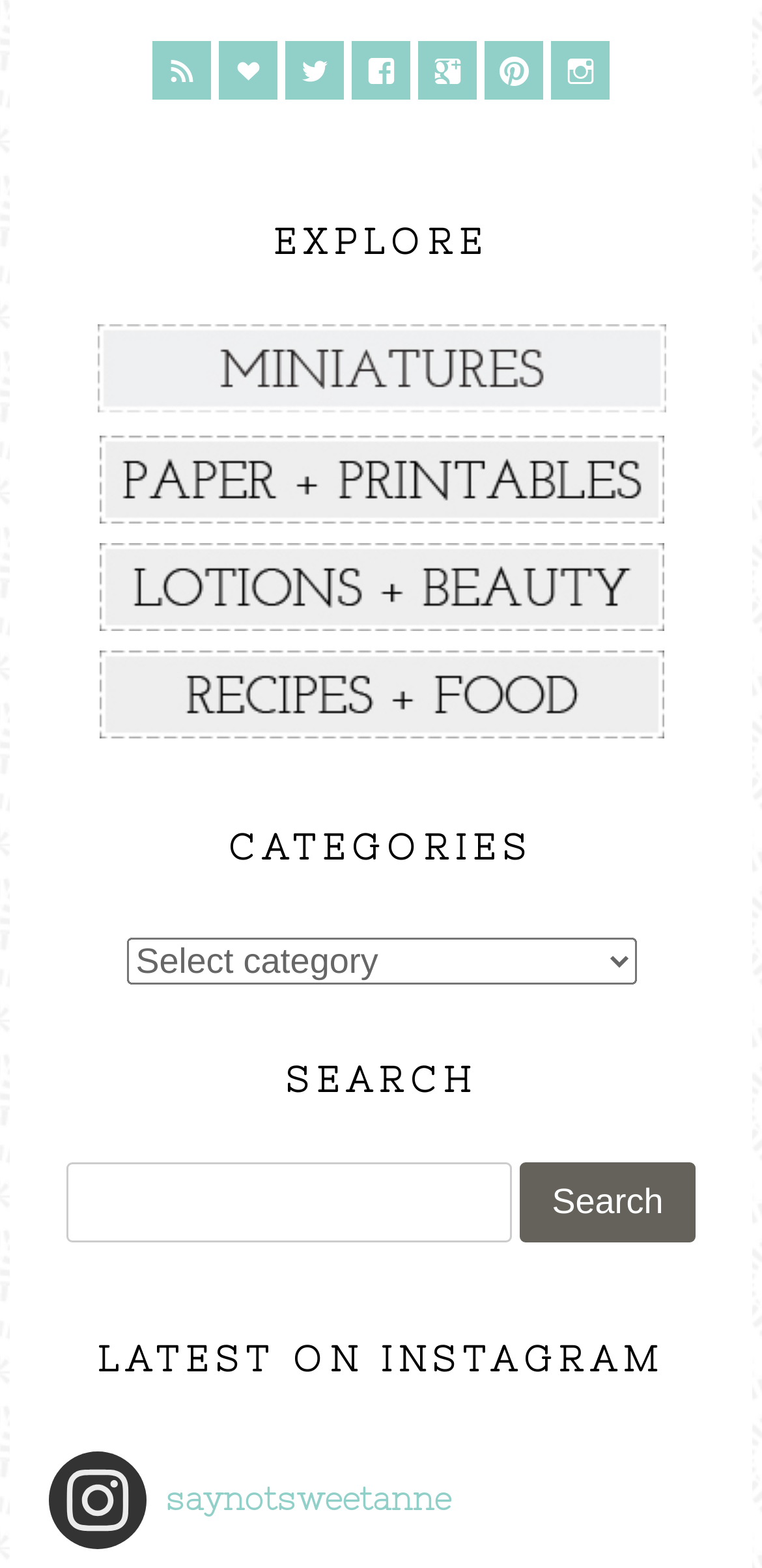Identify the bounding box of the UI component described as: "saynotsweetanne".

[0.064, 0.925, 0.936, 0.987]